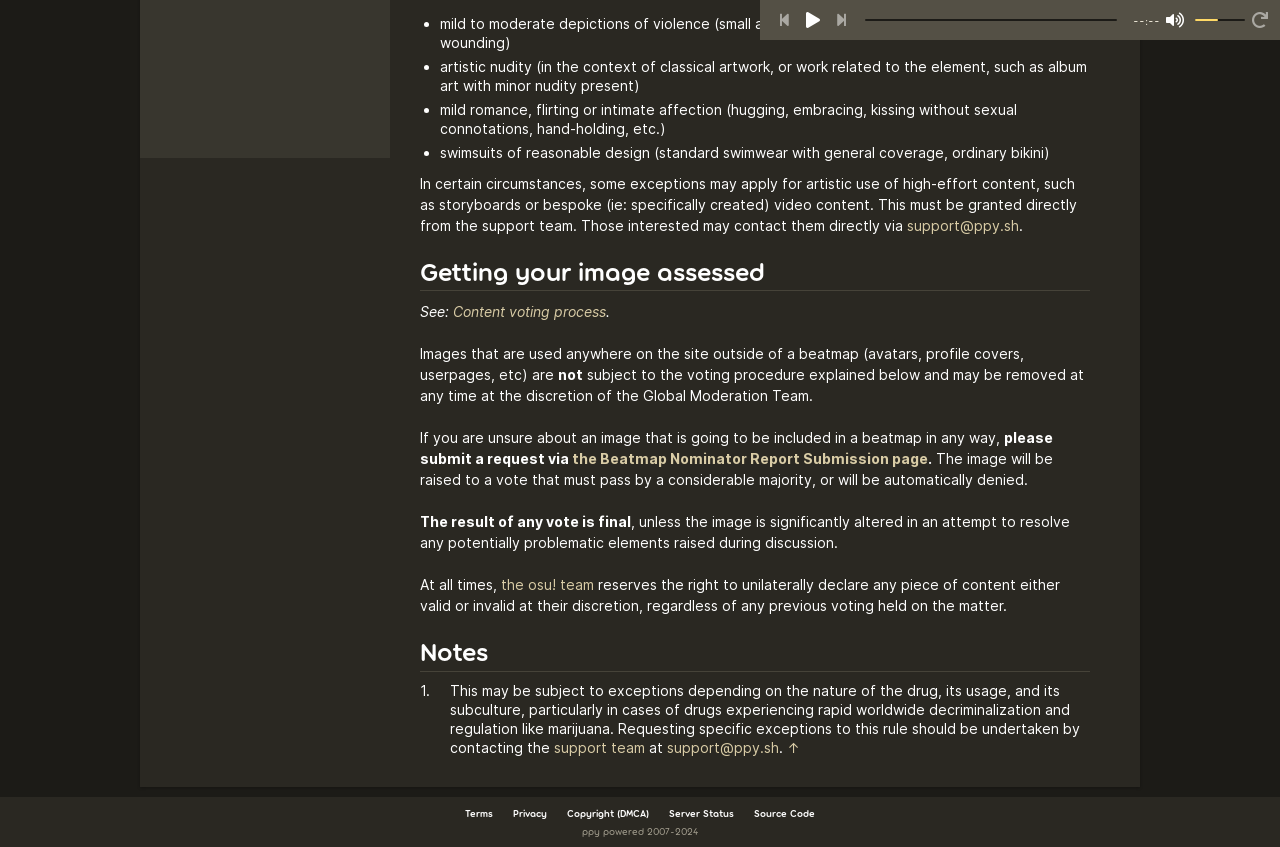Respond to the question below with a single word or phrase:
What is the purpose of submitting a request via the Beatmap Nominator Report Submission page?

To get image assessed